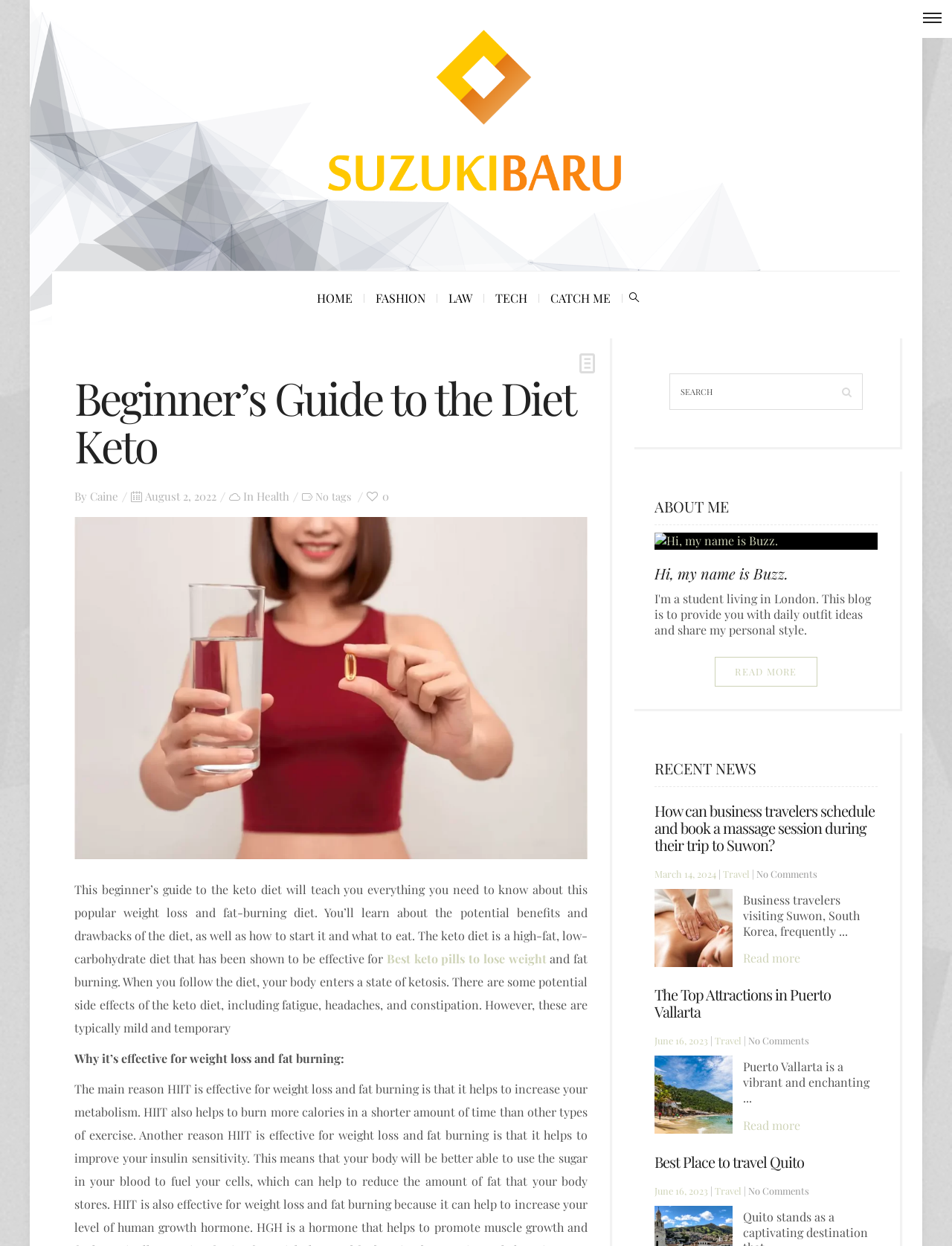Determine the bounding box coordinates of the region I should click to achieve the following instruction: "Search for something". Ensure the bounding box coordinates are four float numbers between 0 and 1, i.e., [left, top, right, bottom].

[0.703, 0.3, 0.906, 0.329]